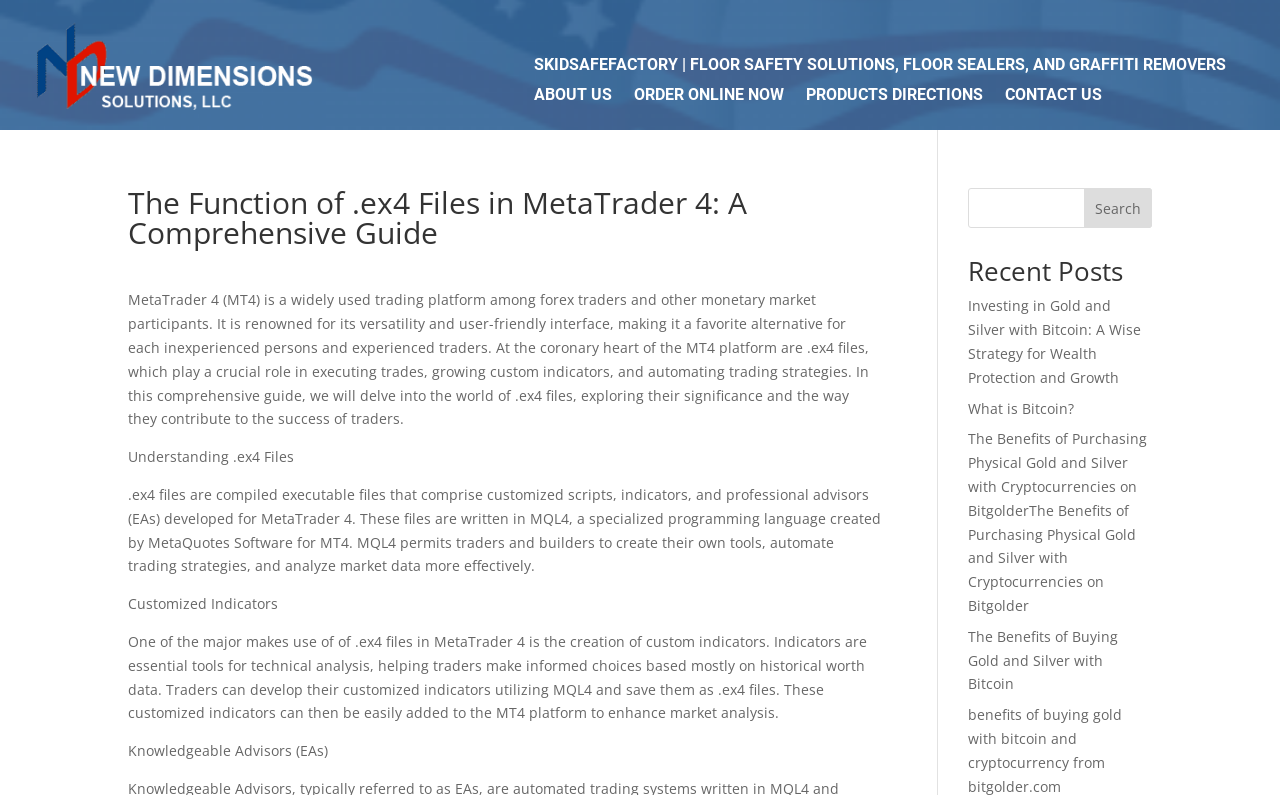Specify the bounding box coordinates of the element's area that should be clicked to execute the given instruction: "Send an email to info@browniepoints.com.au". The coordinates should be four float numbers between 0 and 1, i.e., [left, top, right, bottom].

None